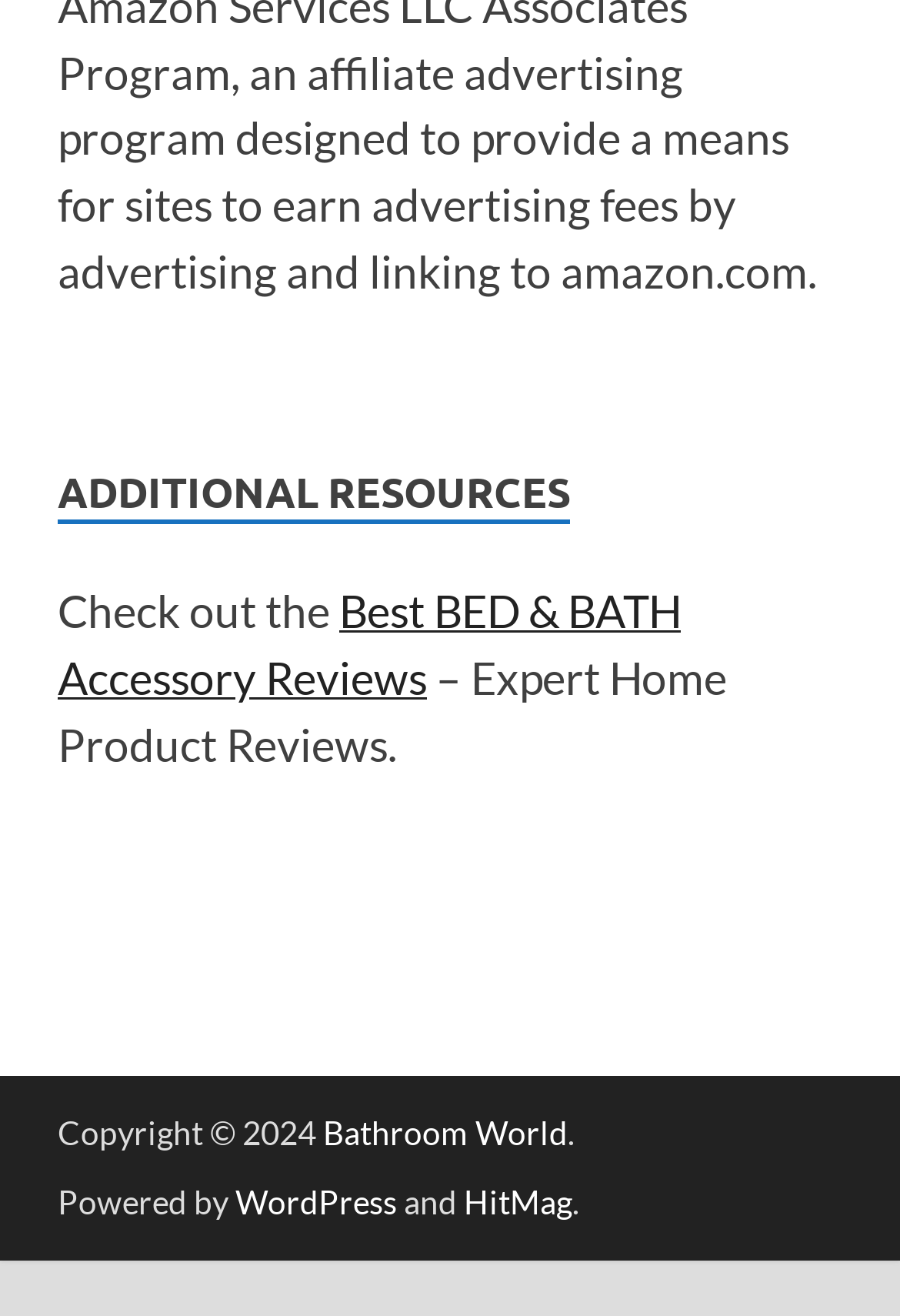What is the name of the web tracker and counter used?
Refer to the image and give a detailed answer to the question.

I found this information by looking at the link 'StatCounter - Free Web Tracker and Counter' at the bottom of the webpage.